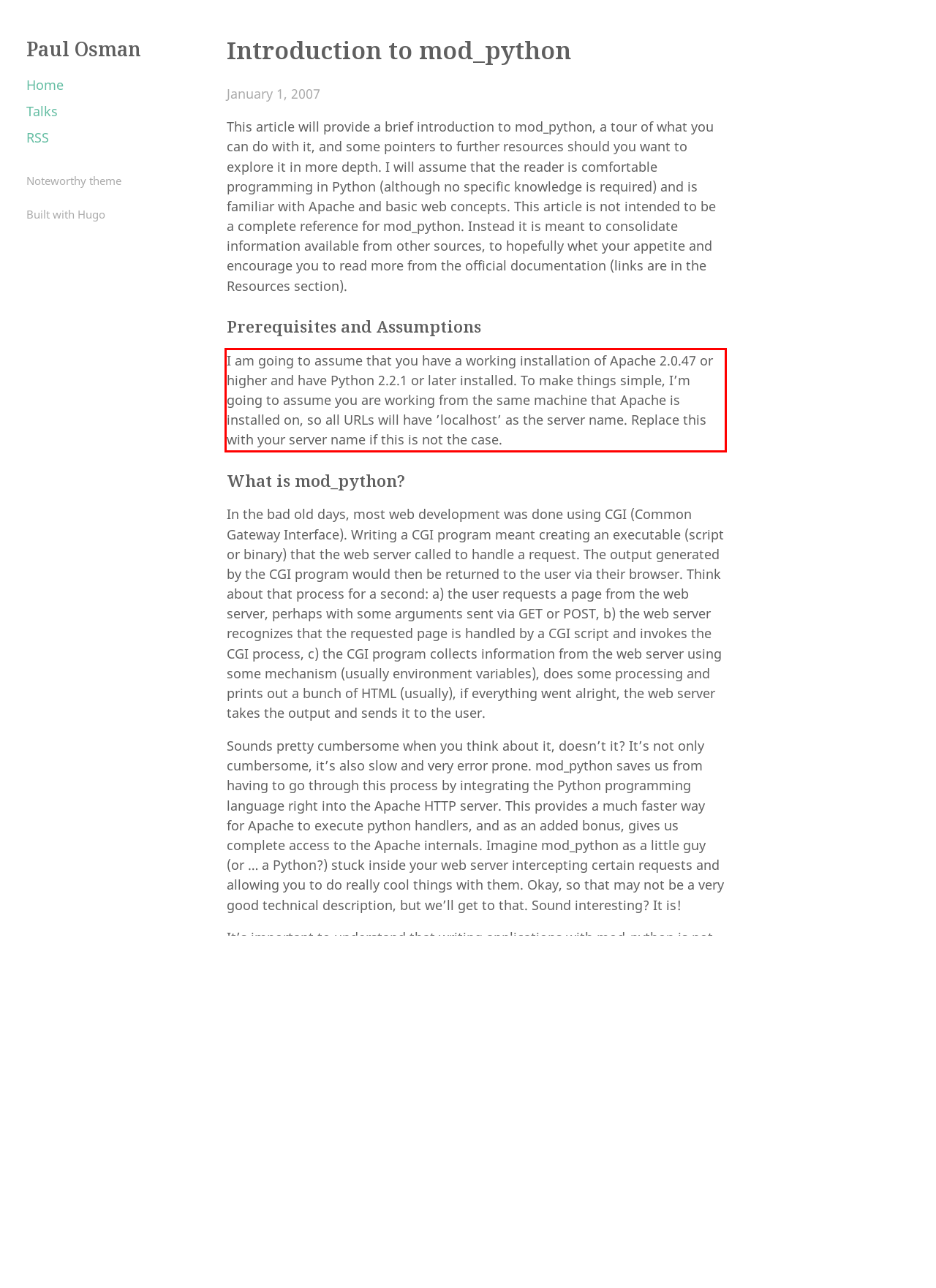Identify the red bounding box in the webpage screenshot and perform OCR to generate the text content enclosed.

I am going to assume that you have a working installation of Apache 2.0.47 or higher and have Python 2.2.1 or later installed. To make things simple, I’m going to assume you are working from the same machine that Apache is installed on, so all URLs will have ’localhost’ as the server name. Replace this with your server name if this is not the case.